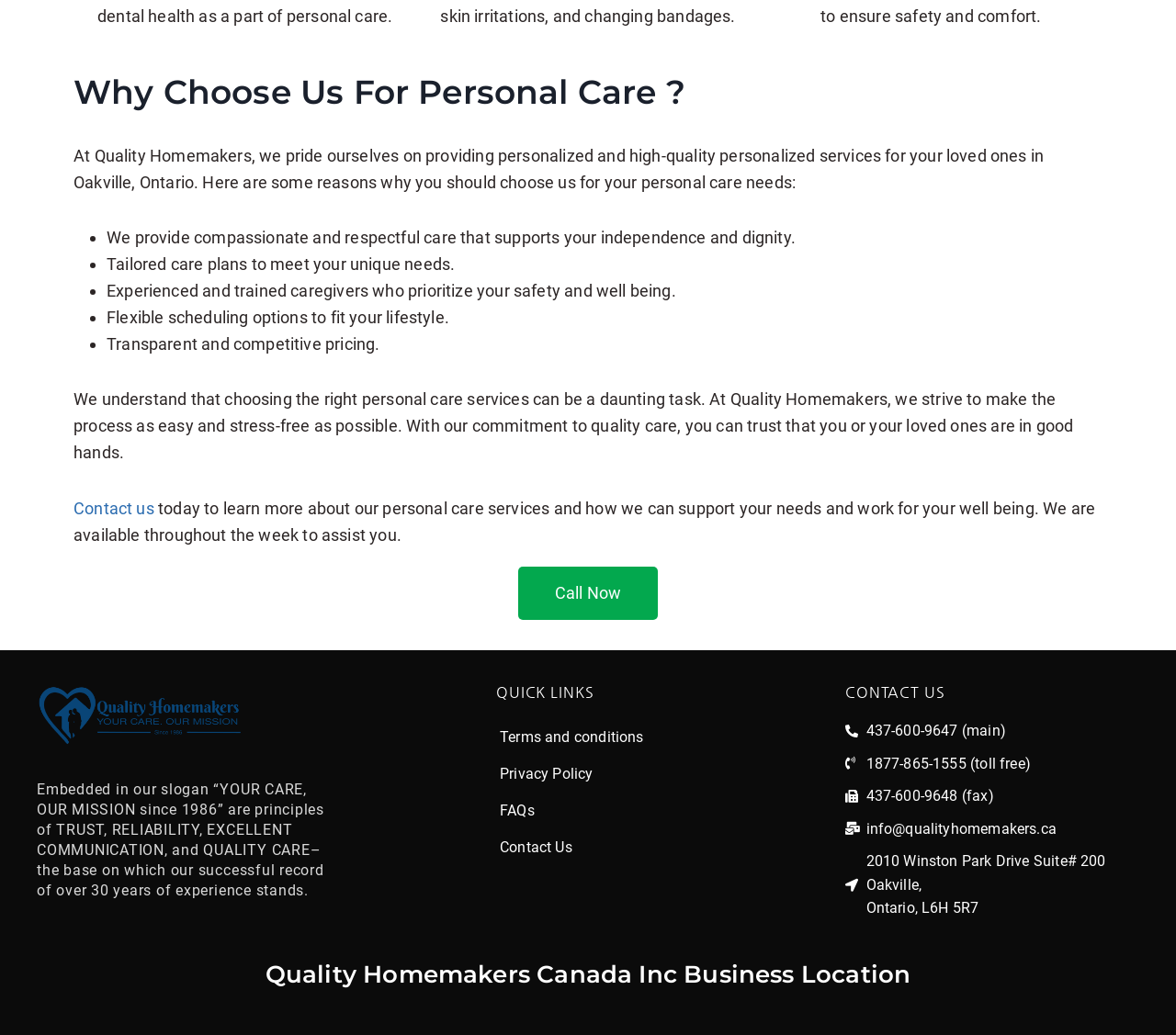Find the bounding box coordinates of the area to click in order to follow the instruction: "View Terms and conditions".

[0.409, 0.695, 0.672, 0.73]